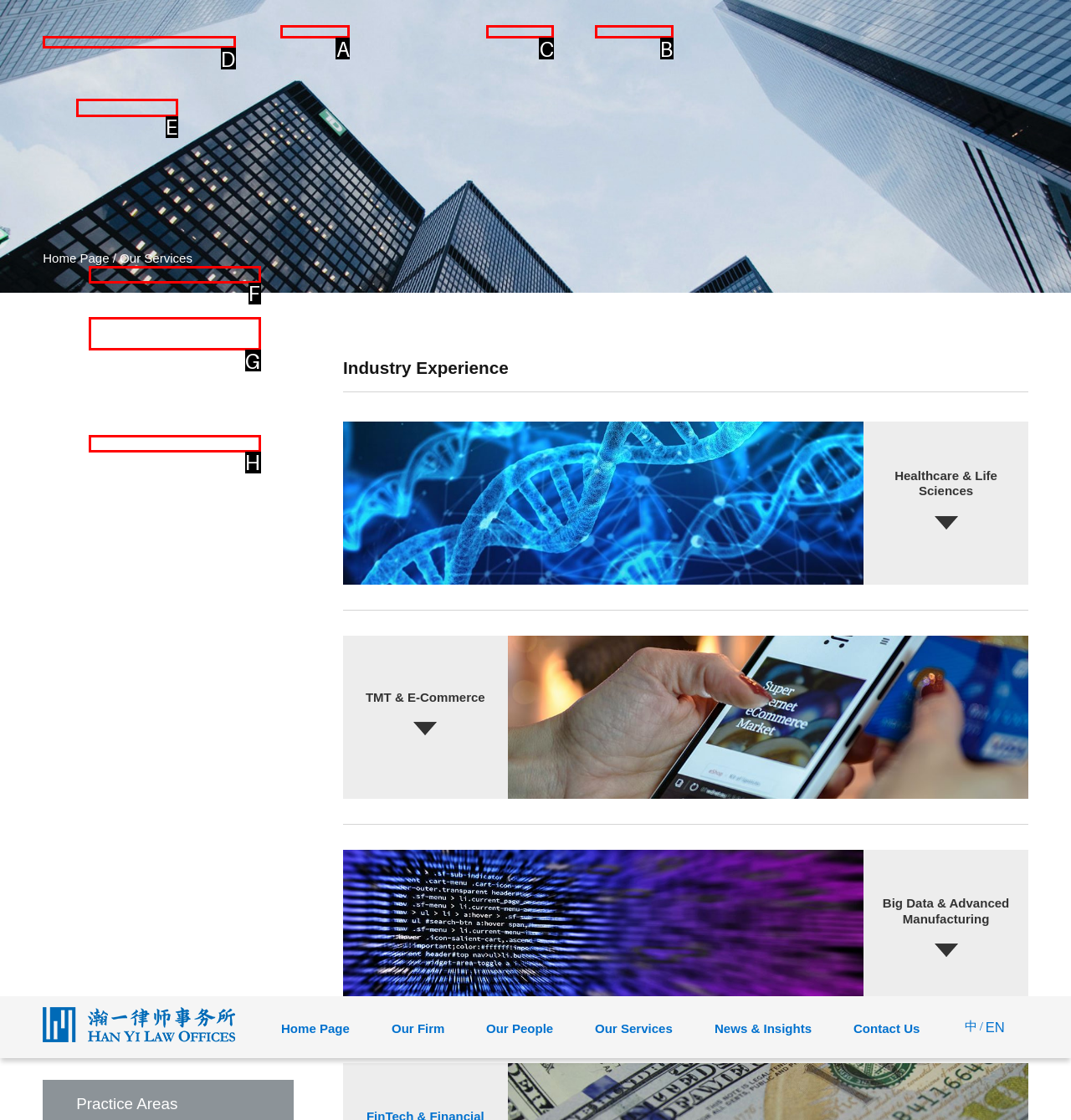Among the marked elements in the screenshot, which letter corresponds to the UI element needed for the task: learn about our people?

C